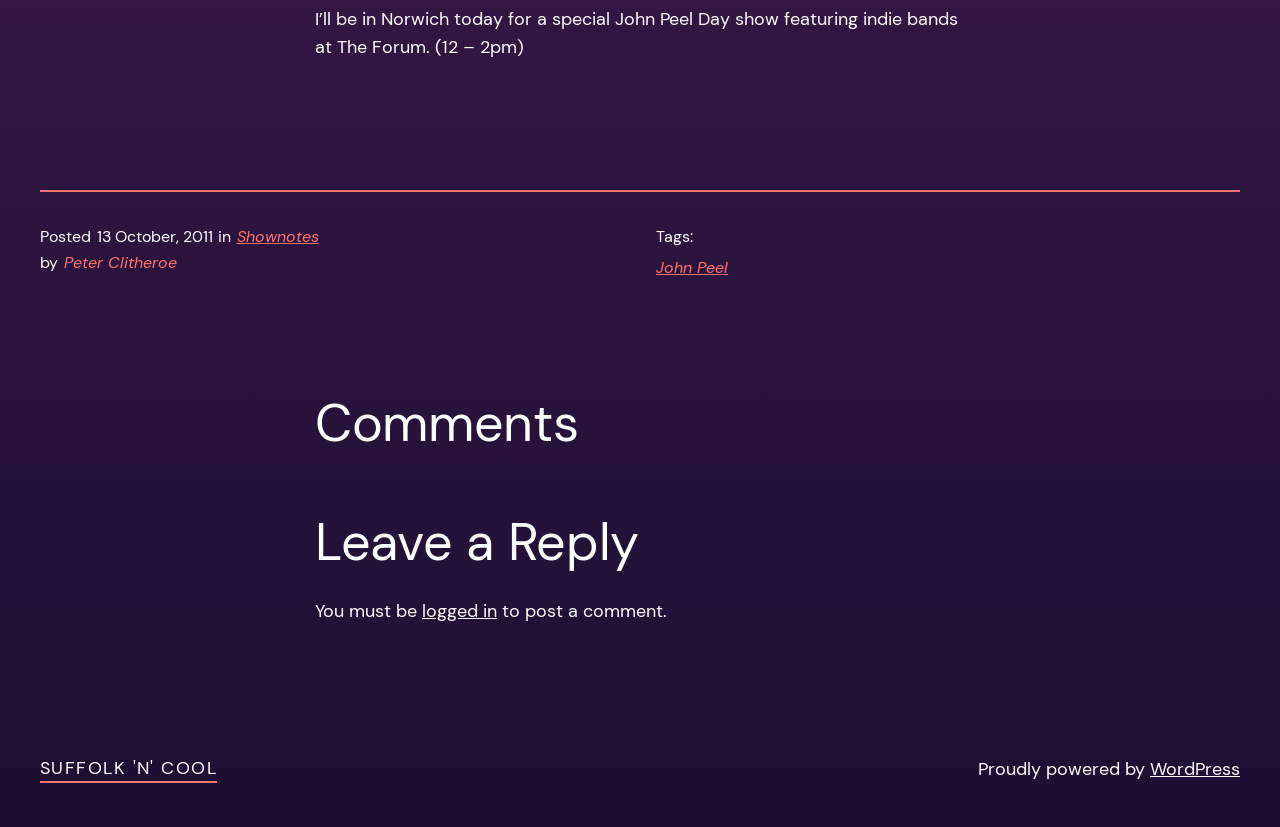Please respond to the question with a concise word or phrase:
What is the event mentioned in the post?

John Peel Day show